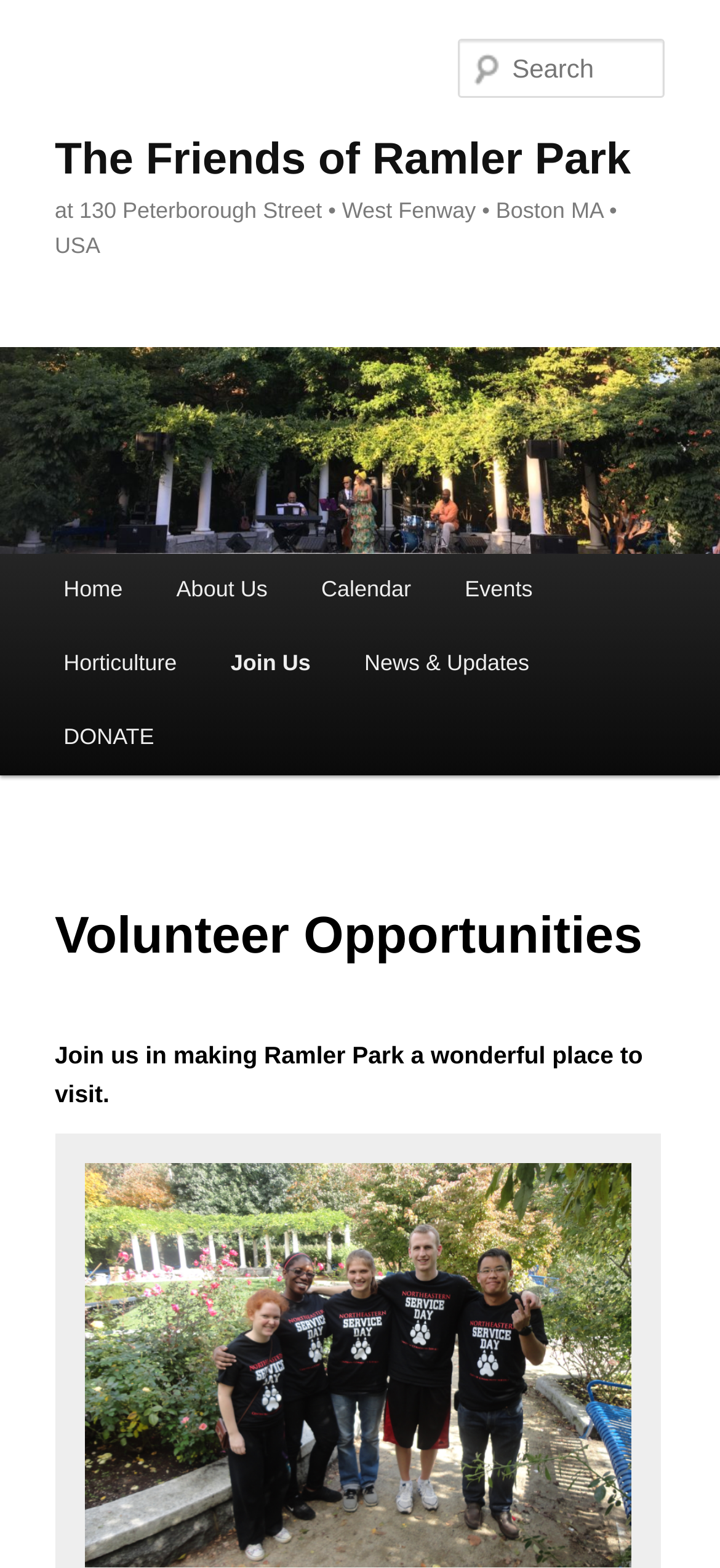Use one word or a short phrase to answer the question provided: 
What is the purpose of the textbox?

Search